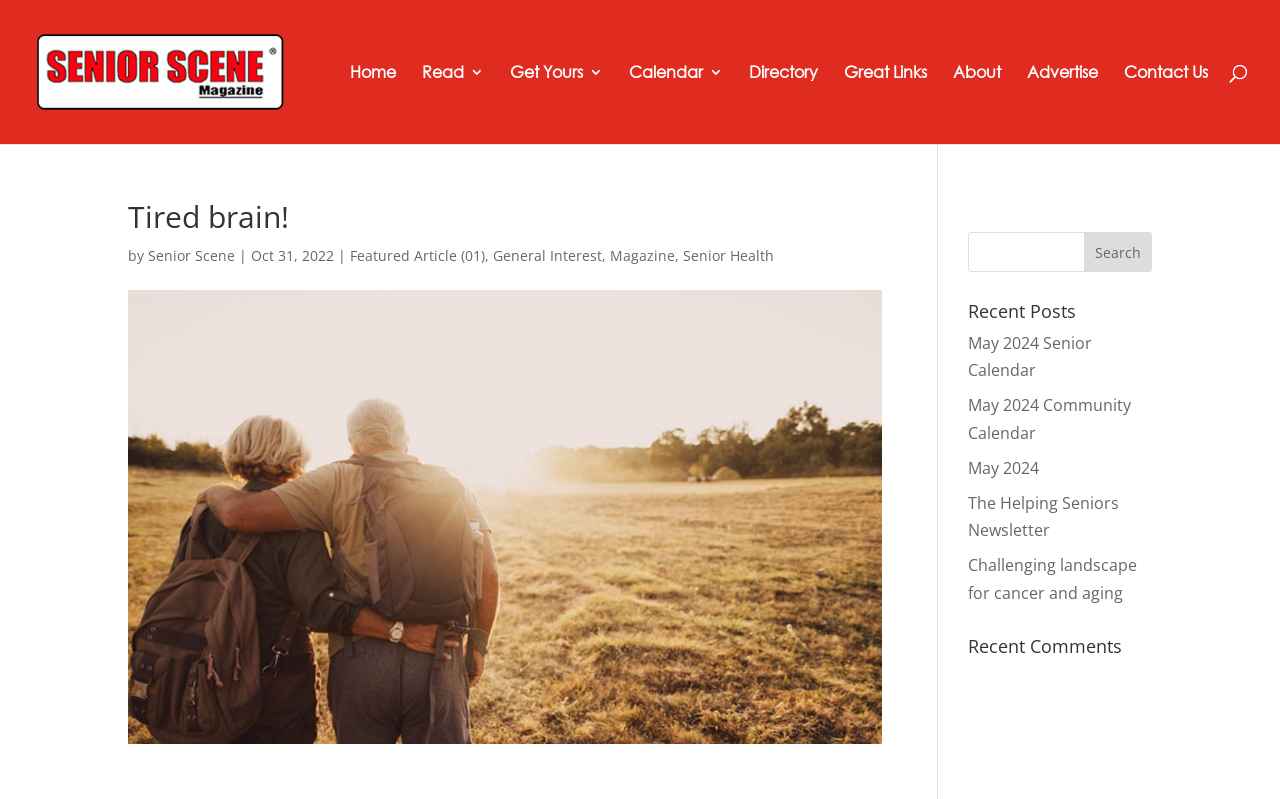Determine the bounding box coordinates for the HTML element described here: "Read".

[0.33, 0.081, 0.378, 0.18]